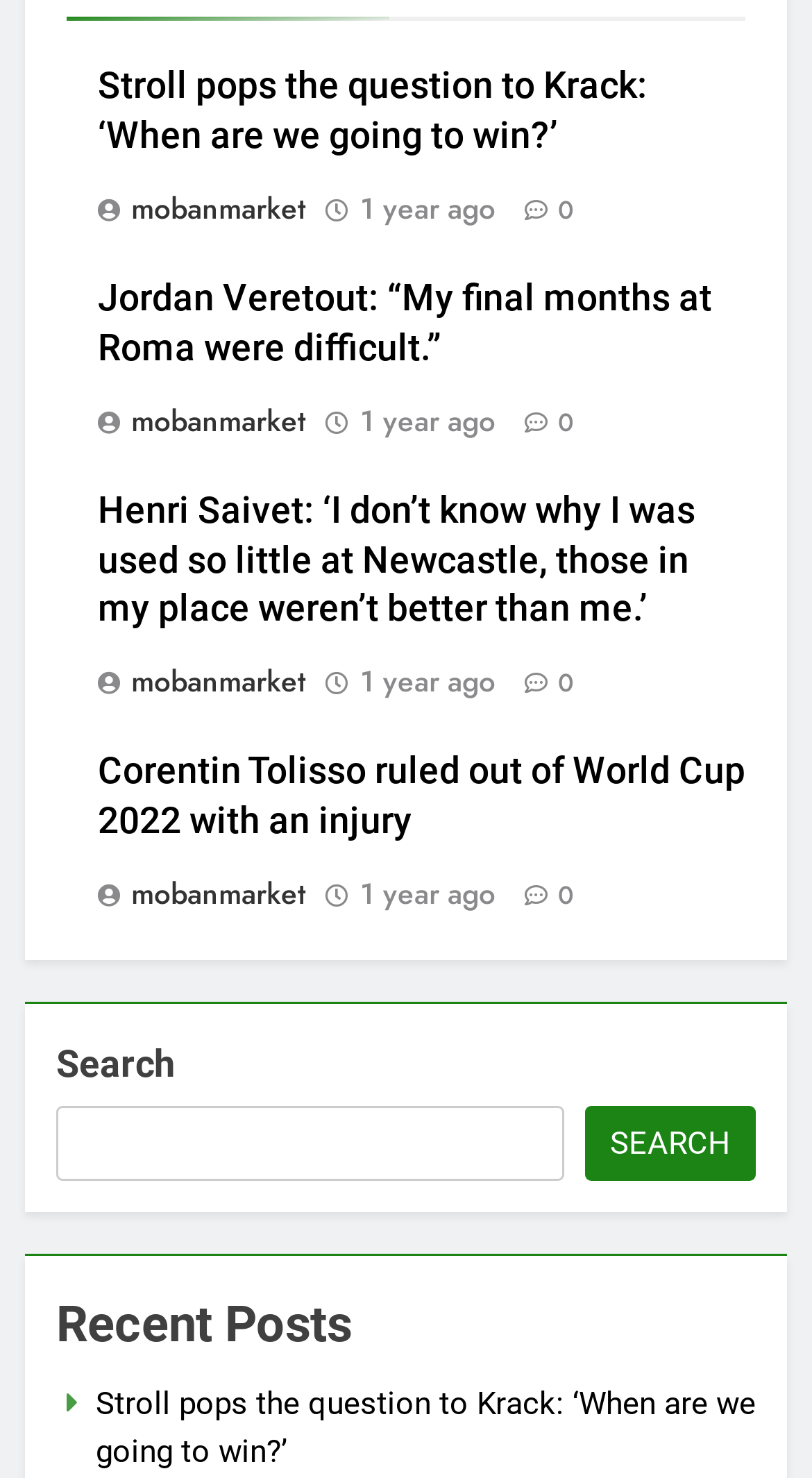Identify the bounding box for the UI element that is described as follows: "title="youtube"".

None